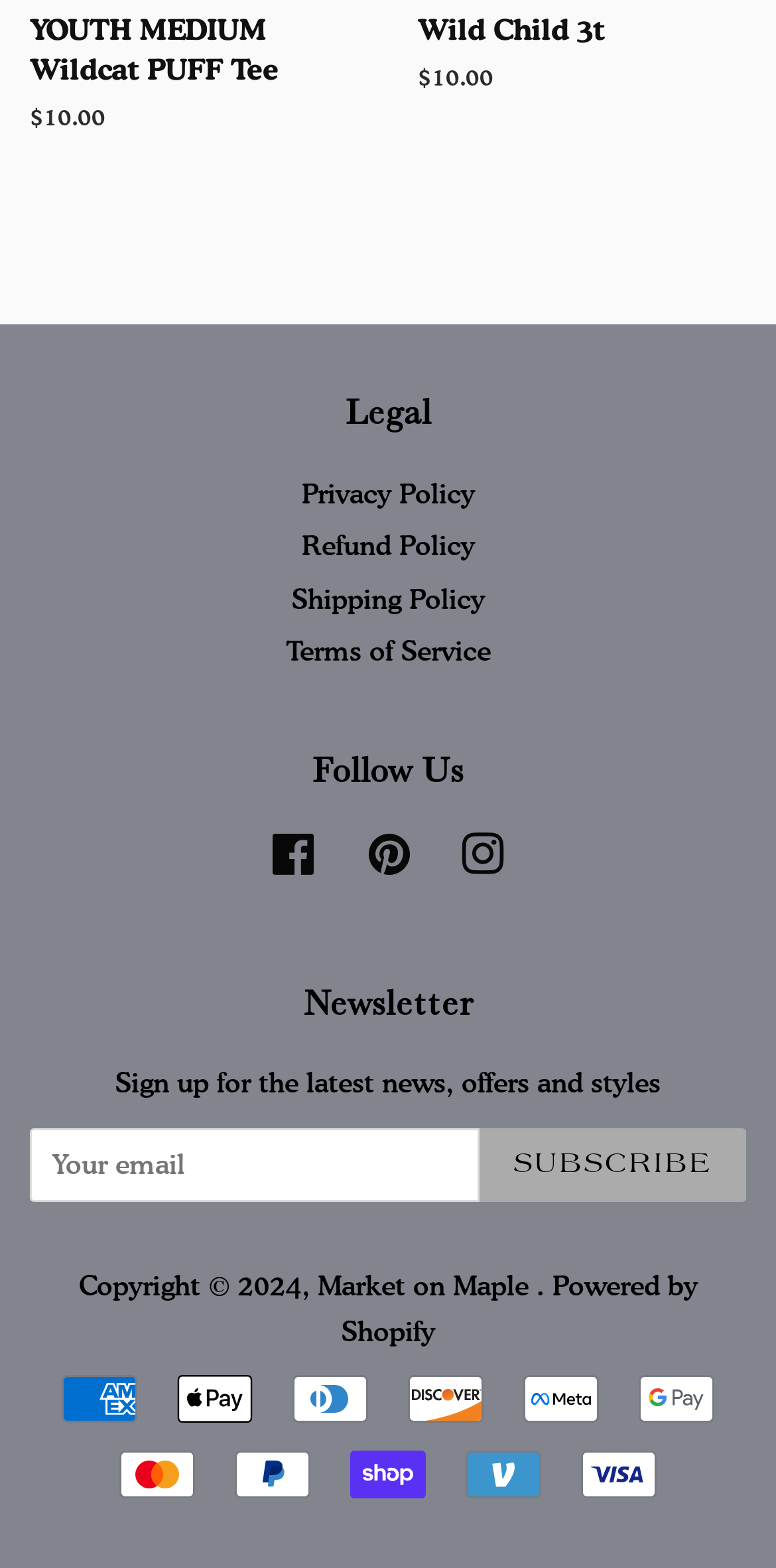How many payment methods are accepted?
Please provide a single word or phrase in response based on the screenshot.

9